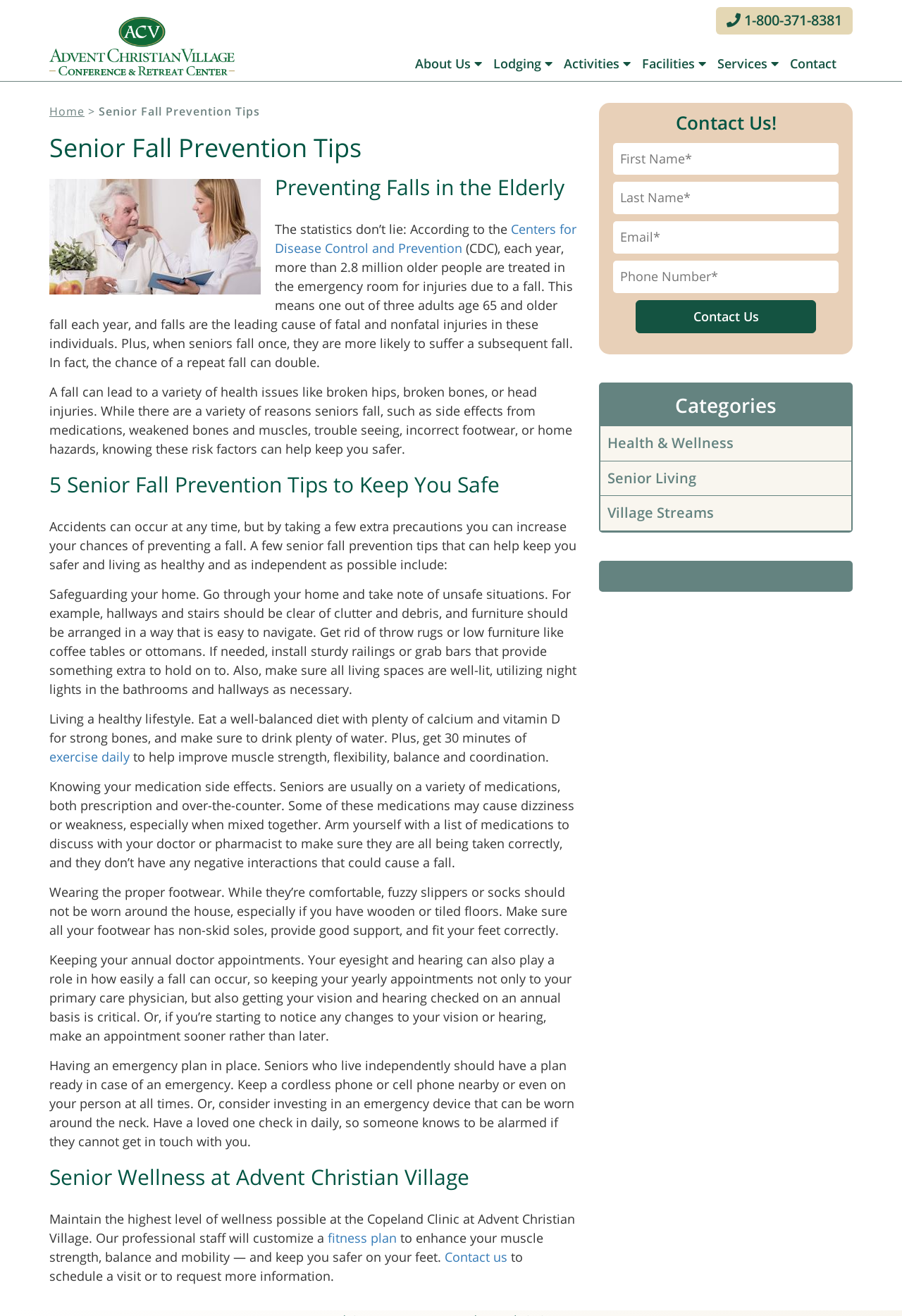What should seniors do to their home to prevent falls? Using the information from the screenshot, answer with a single word or phrase.

Remove clutter and hazards